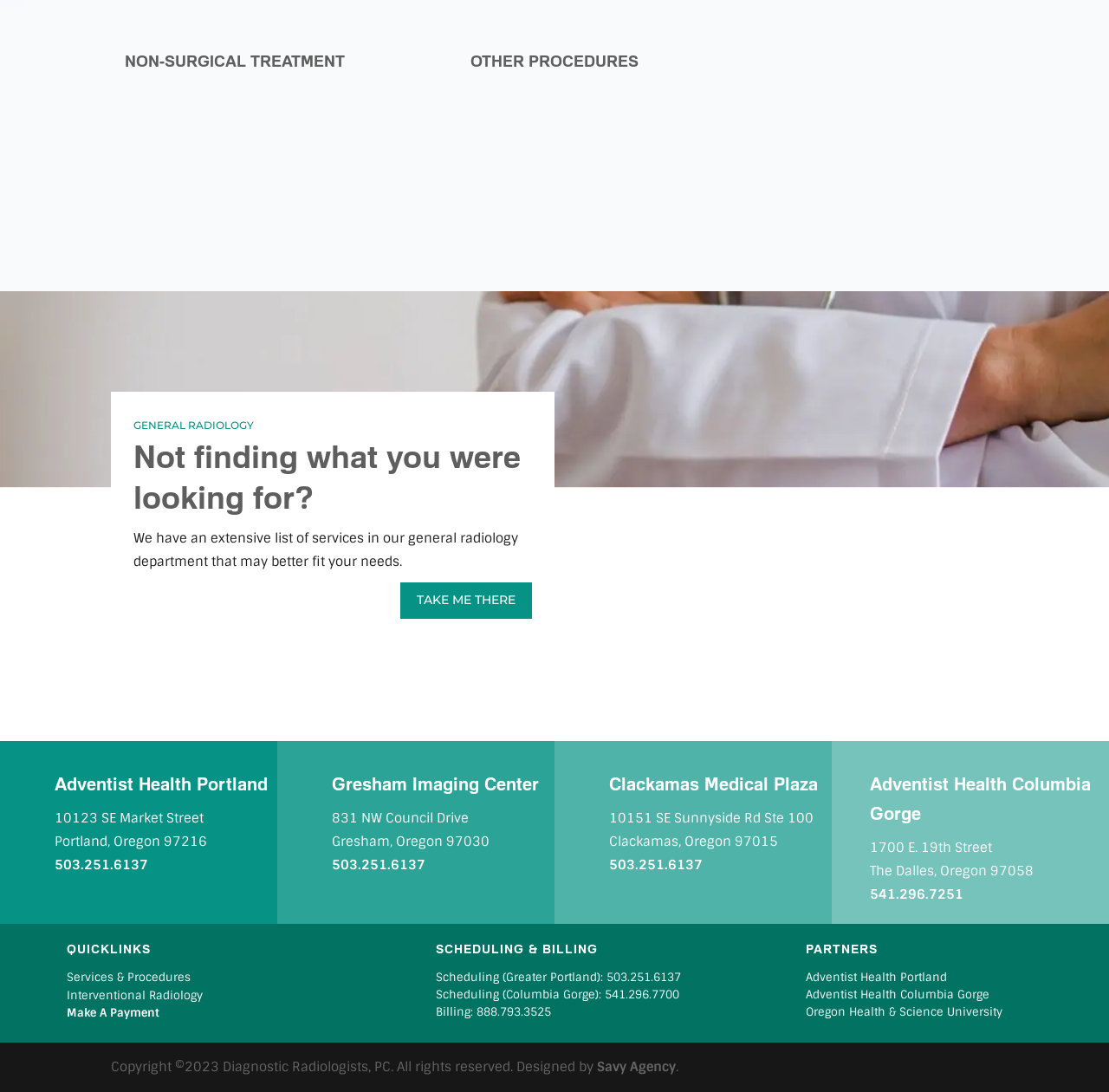Locate the bounding box coordinates of the element to click to perform the following action: 'Click on TAKE ME THERE'. The coordinates should be given as four float values between 0 and 1, in the form of [left, top, right, bottom].

[0.361, 0.533, 0.48, 0.567]